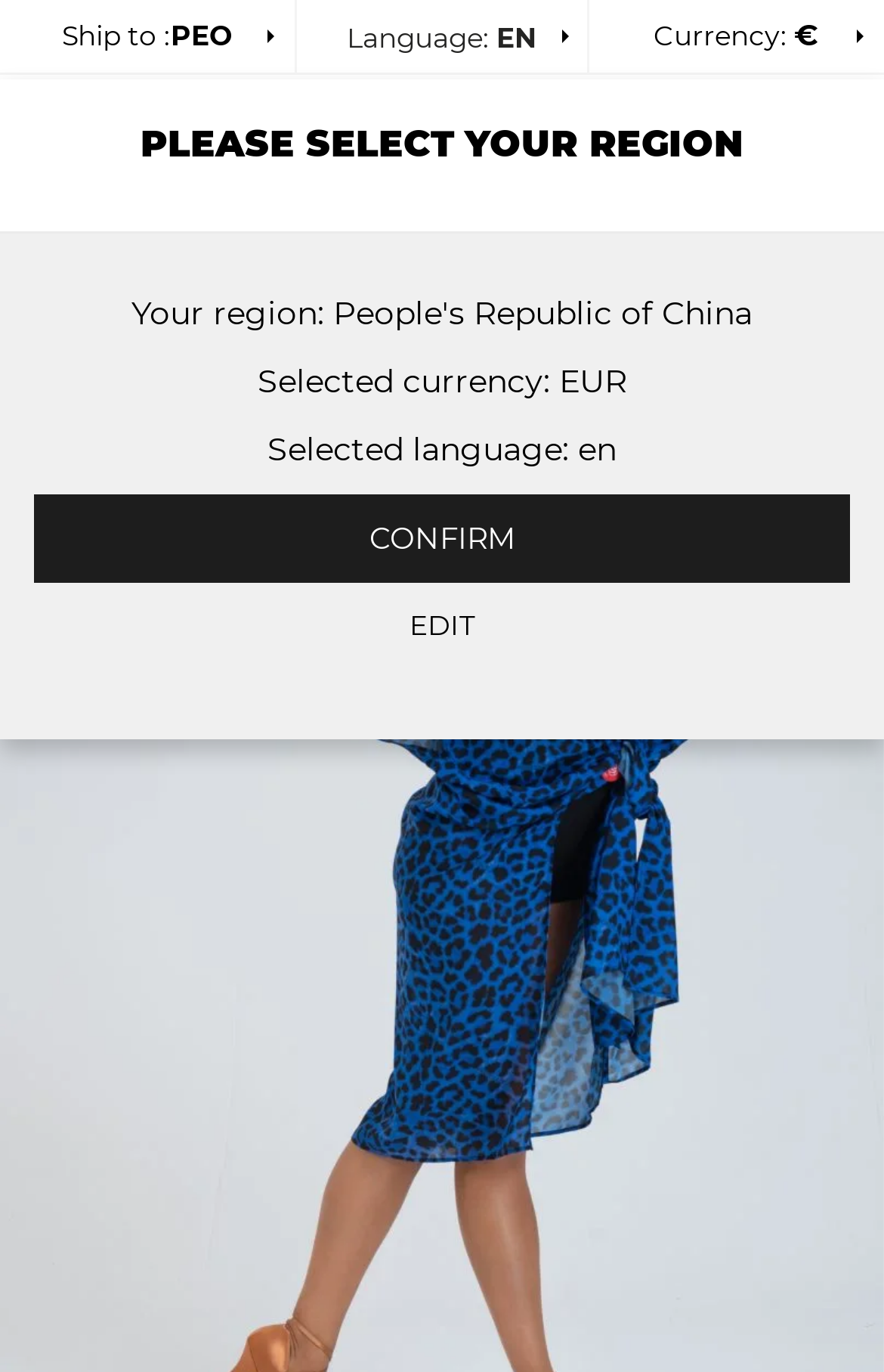Using floating point numbers between 0 and 1, provide the bounding box coordinates in the format (top-left x, top-left y, bottom-right x, bottom-right y). Locate the UI element described here: parent_node: Ship to :

[0.0, 0.055, 0.152, 0.137]